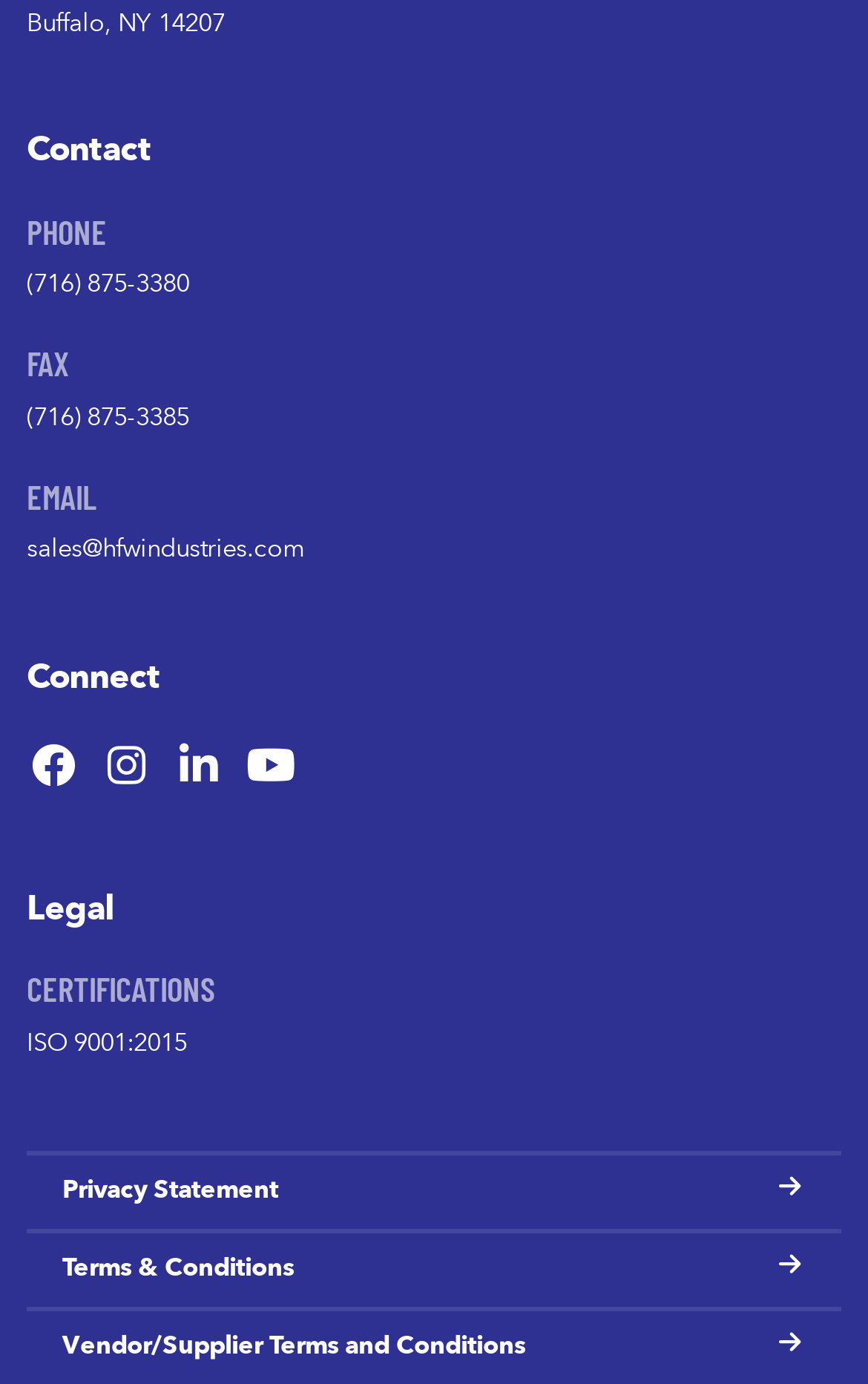Determine the bounding box coordinates of the target area to click to execute the following instruction: "View ISO 9001:2015 certification."

[0.031, 0.741, 0.215, 0.765]